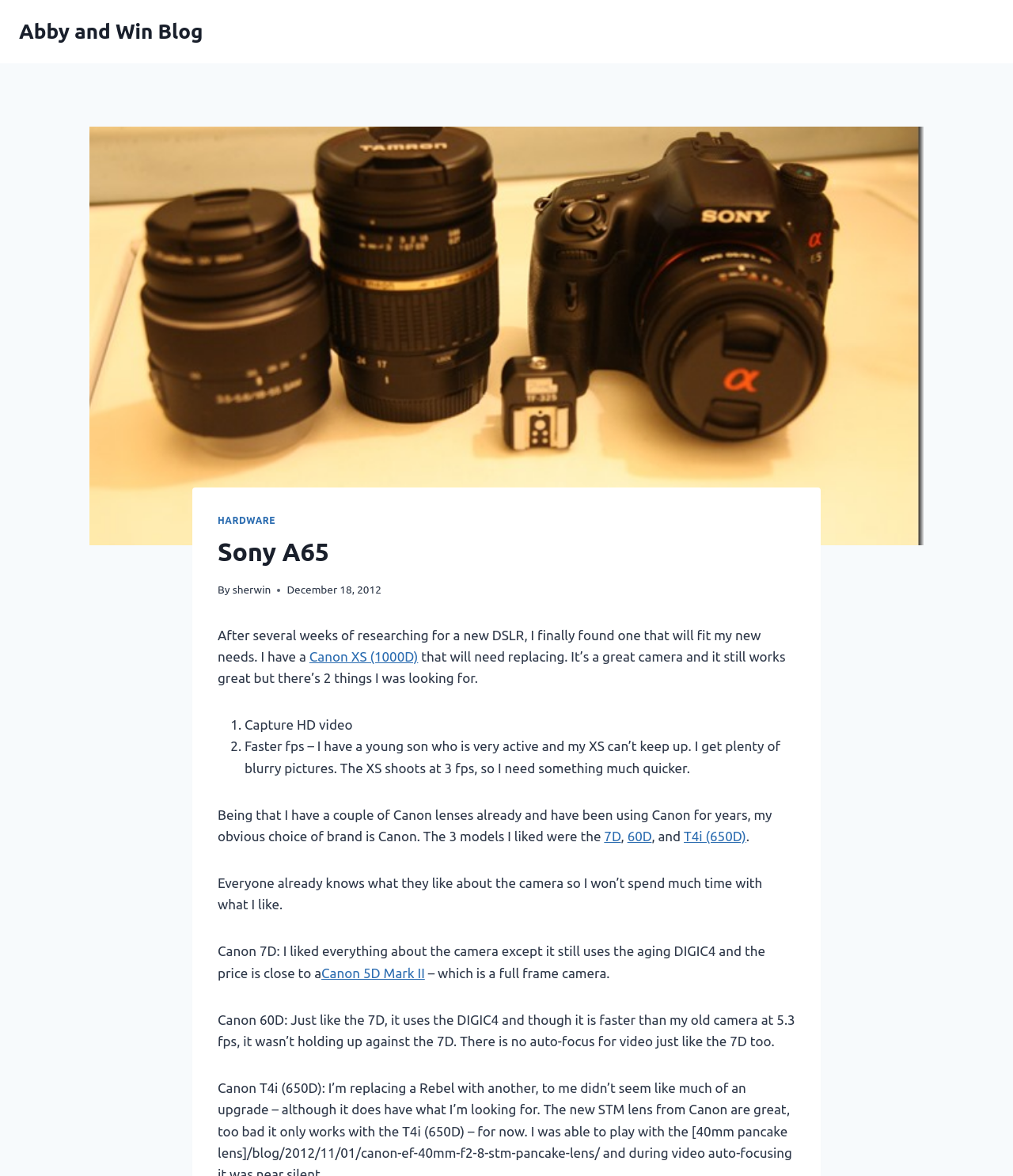Locate the bounding box of the UI element described by: "Canon XS (1000D)" in the given webpage screenshot.

[0.305, 0.552, 0.413, 0.564]